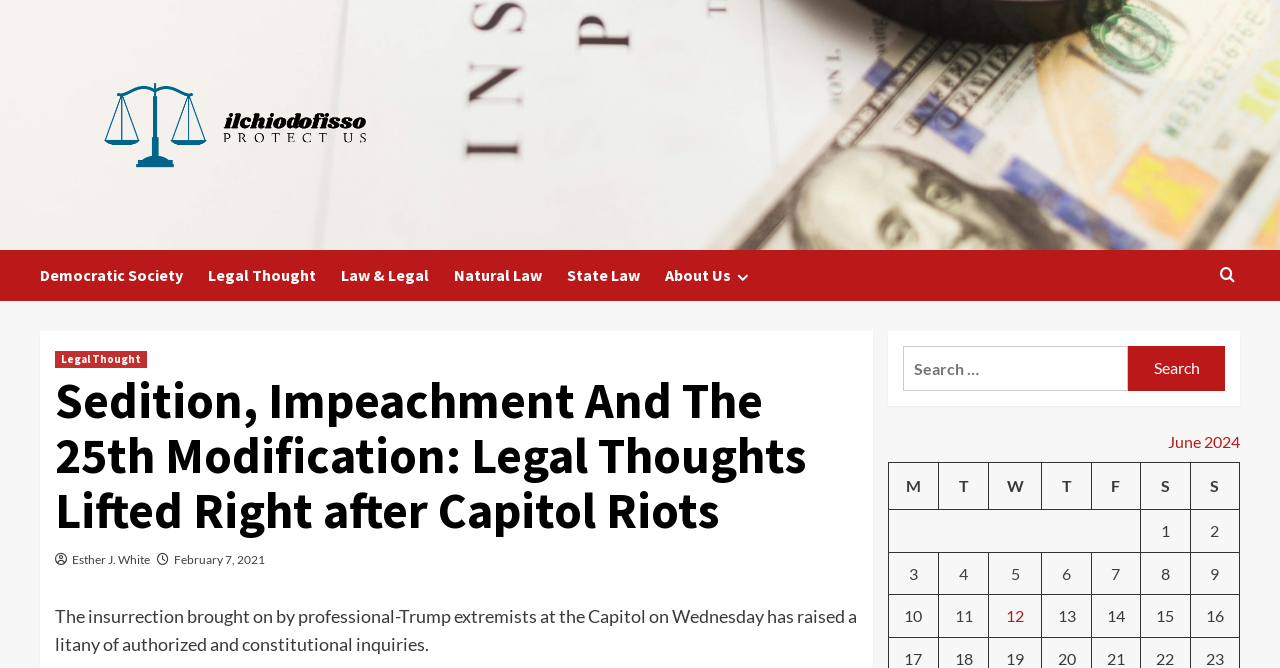Using the element description parent_node: Search for: value="Search", predict the bounding box coordinates for the UI element. Provide the coordinates in (top-left x, top-left y, bottom-right x, bottom-right y) format with values ranging from 0 to 1.

[0.881, 0.518, 0.957, 0.585]